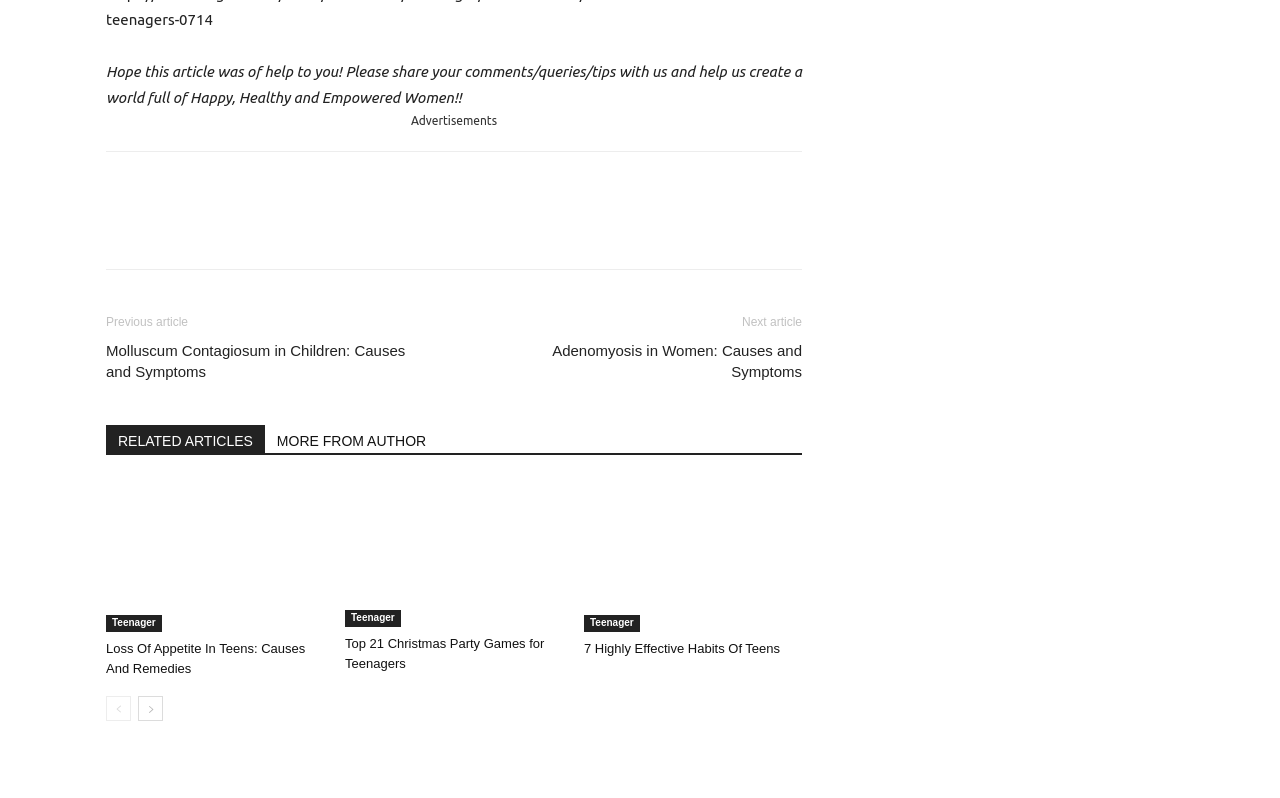Determine the bounding box coordinates for the area you should click to complete the following instruction: "Like on Facebook".

[0.083, 0.217, 0.317, 0.243]